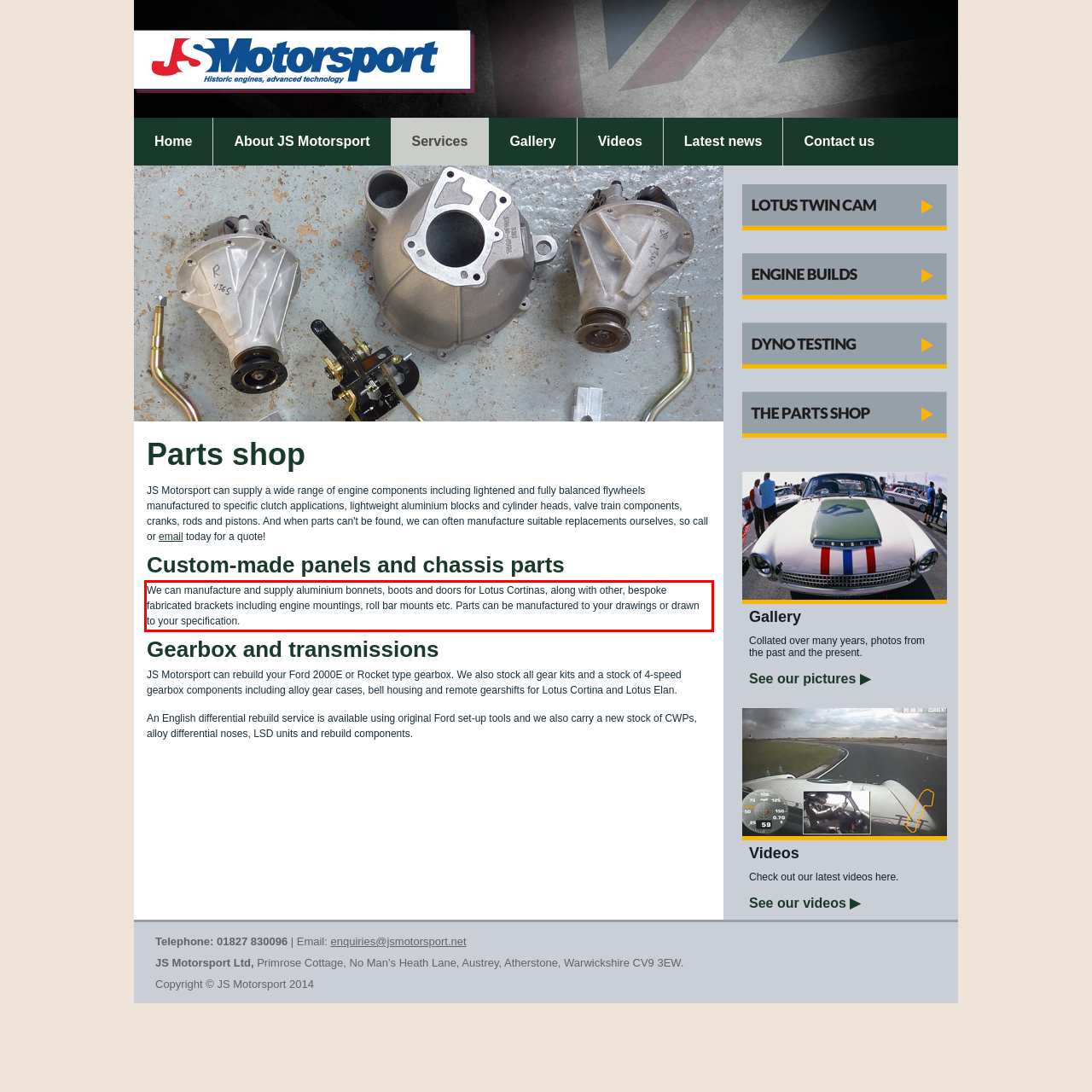There is a screenshot of a webpage with a red bounding box around a UI element. Please use OCR to extract the text within the red bounding box.

We can manufacture and supply aluminium bonnets, boots and doors for Lotus Cortinas, along with other, bespoke fabricated brackets including engine mountings, roll bar mounts etc. Parts can be manufactured to your drawings or drawn to your specification.